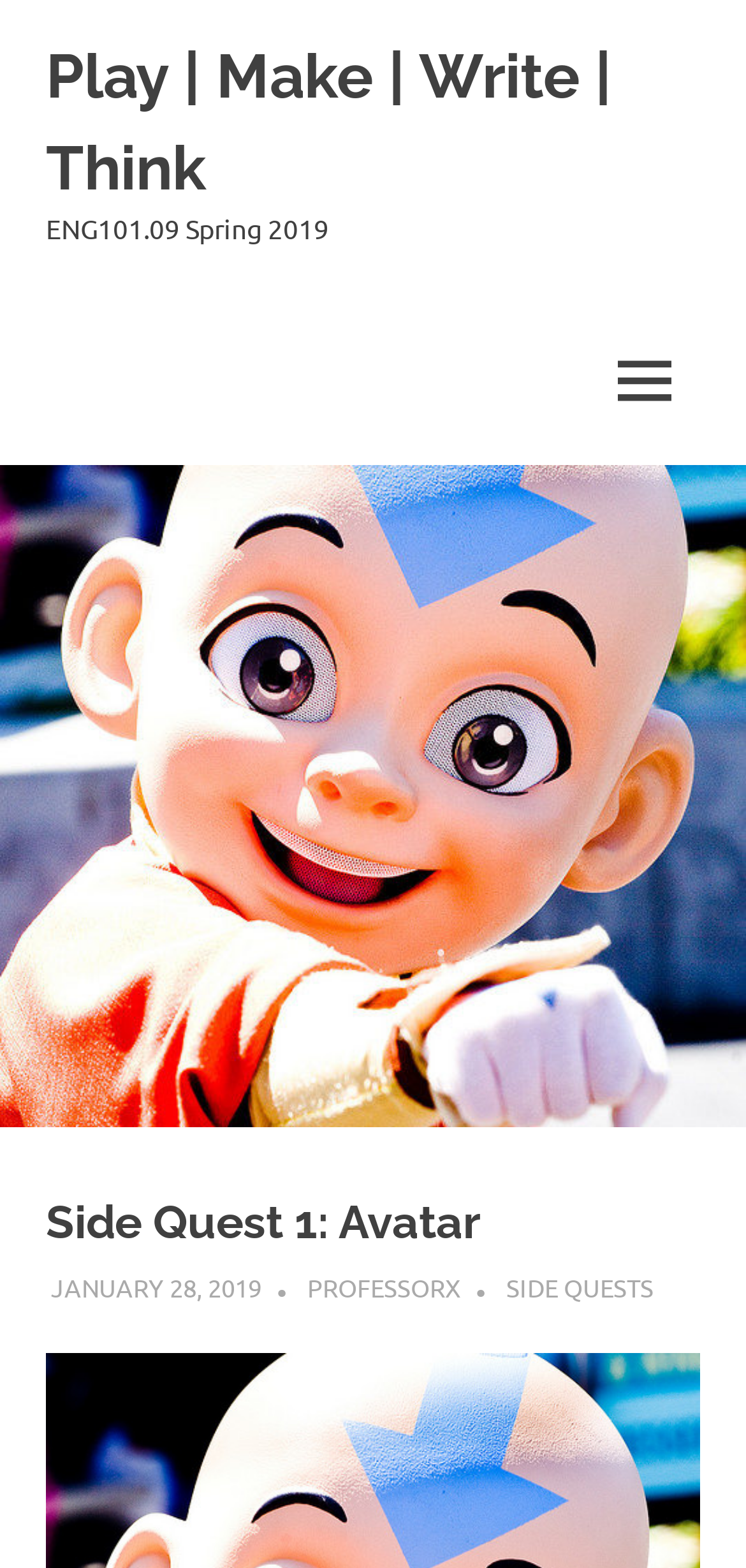What is the name of the professor?
Please provide a single word or phrase as your answer based on the screenshot.

PROFESSORX